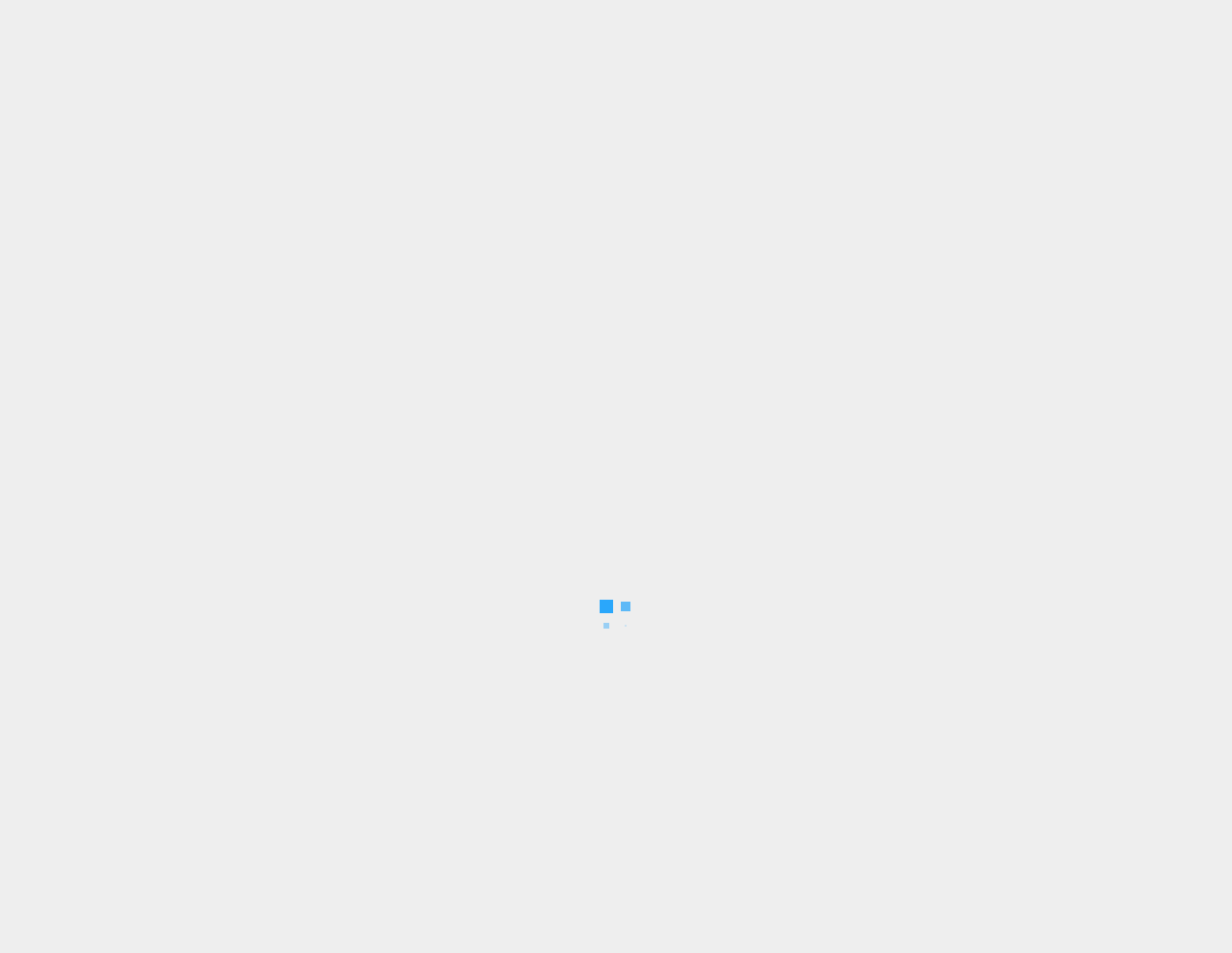Using the image as a reference, answer the following question in as much detail as possible:
What is the name of the blog?

The name of the blog can be found in the top-left corner of the webpage, where it says 'The Stripes Blog' in a link format.